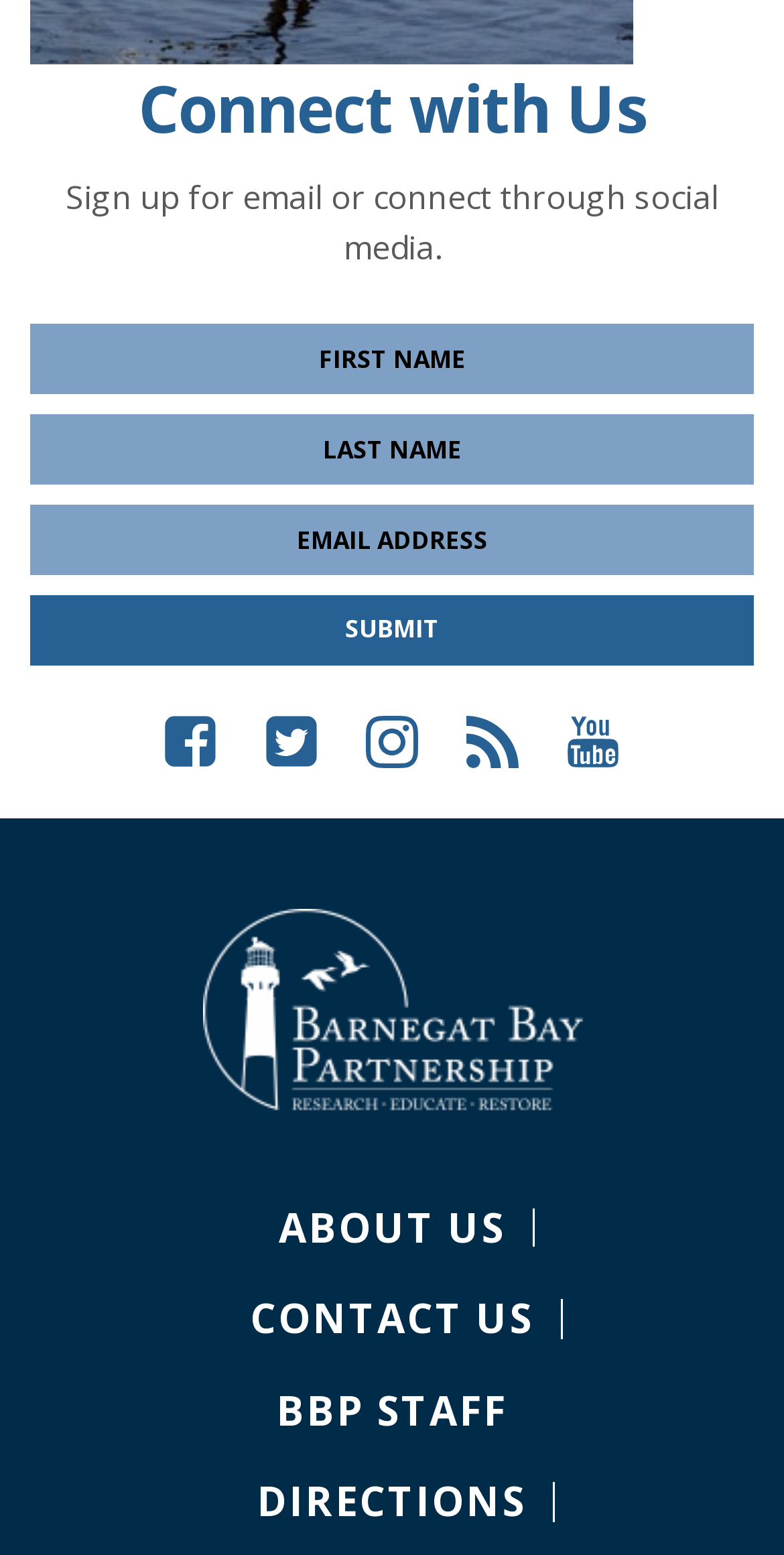Could you determine the bounding box coordinates of the clickable element to complete the instruction: "Click on the Happy Lives 360 link"? Provide the coordinates as four float numbers between 0 and 1, i.e., [left, top, right, bottom].

None